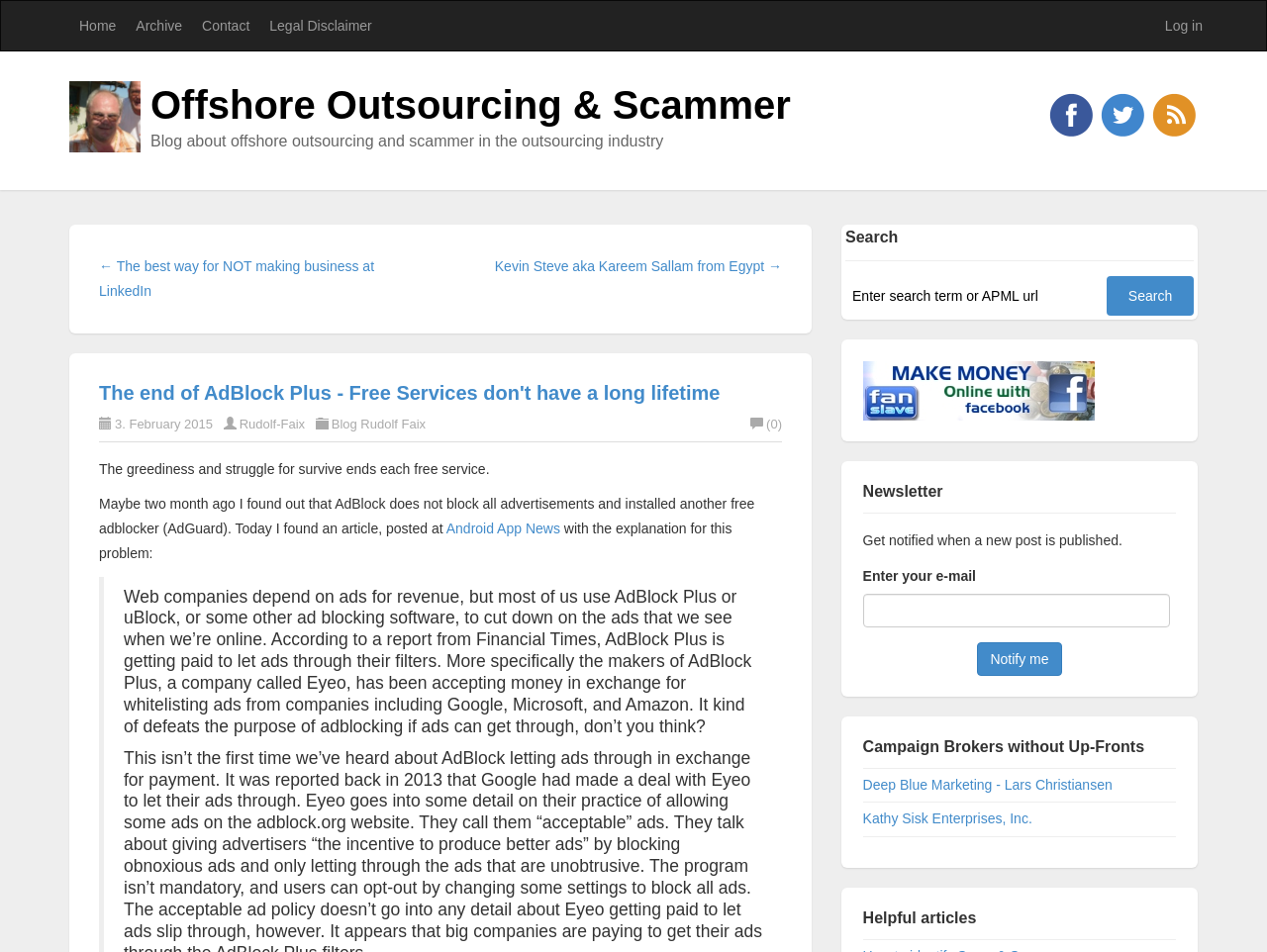What is the purpose of the search box?
Based on the screenshot, provide a one-word or short-phrase response.

To search the blog